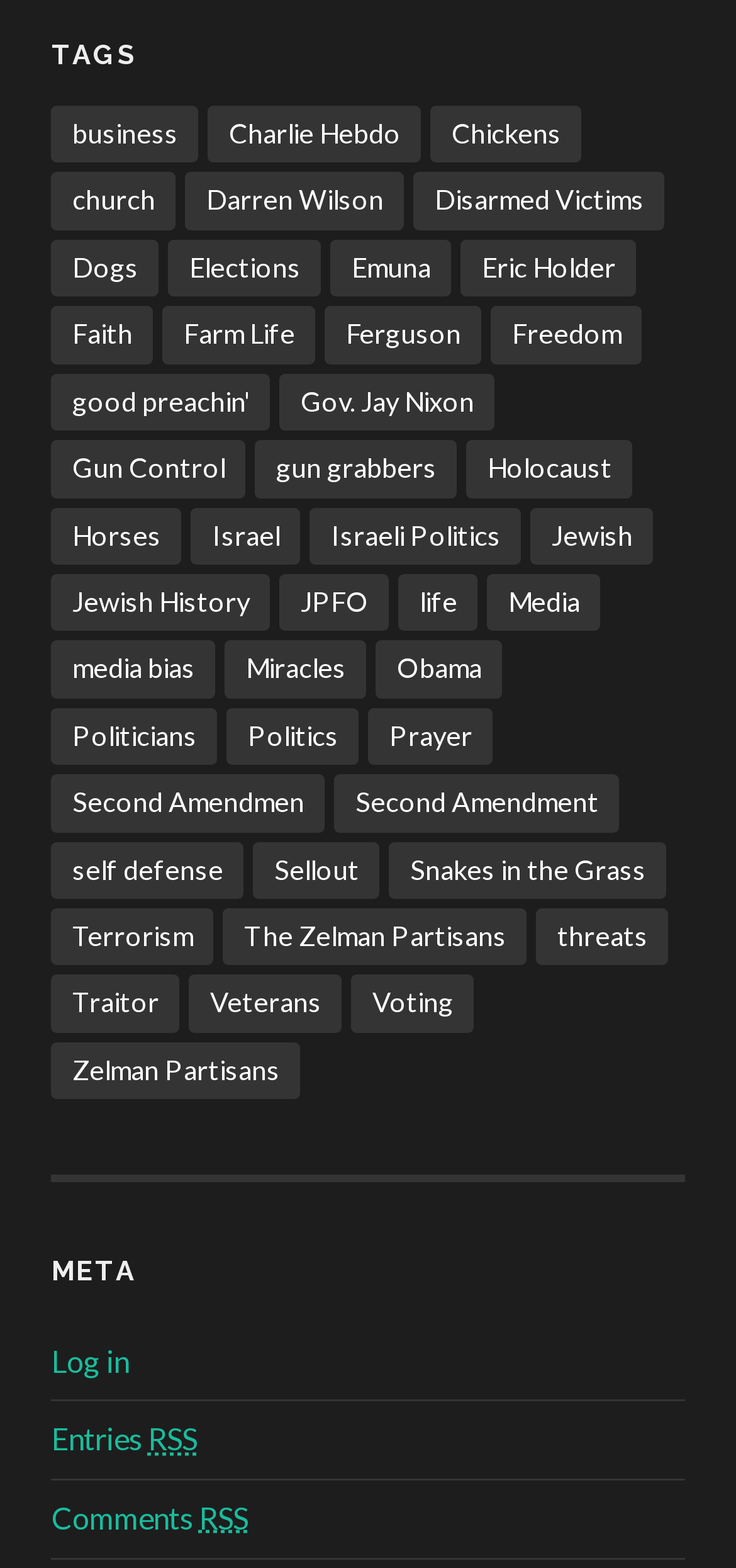Give a one-word or one-phrase response to the question: 
What is the most popular topic on this webpage?

Israel